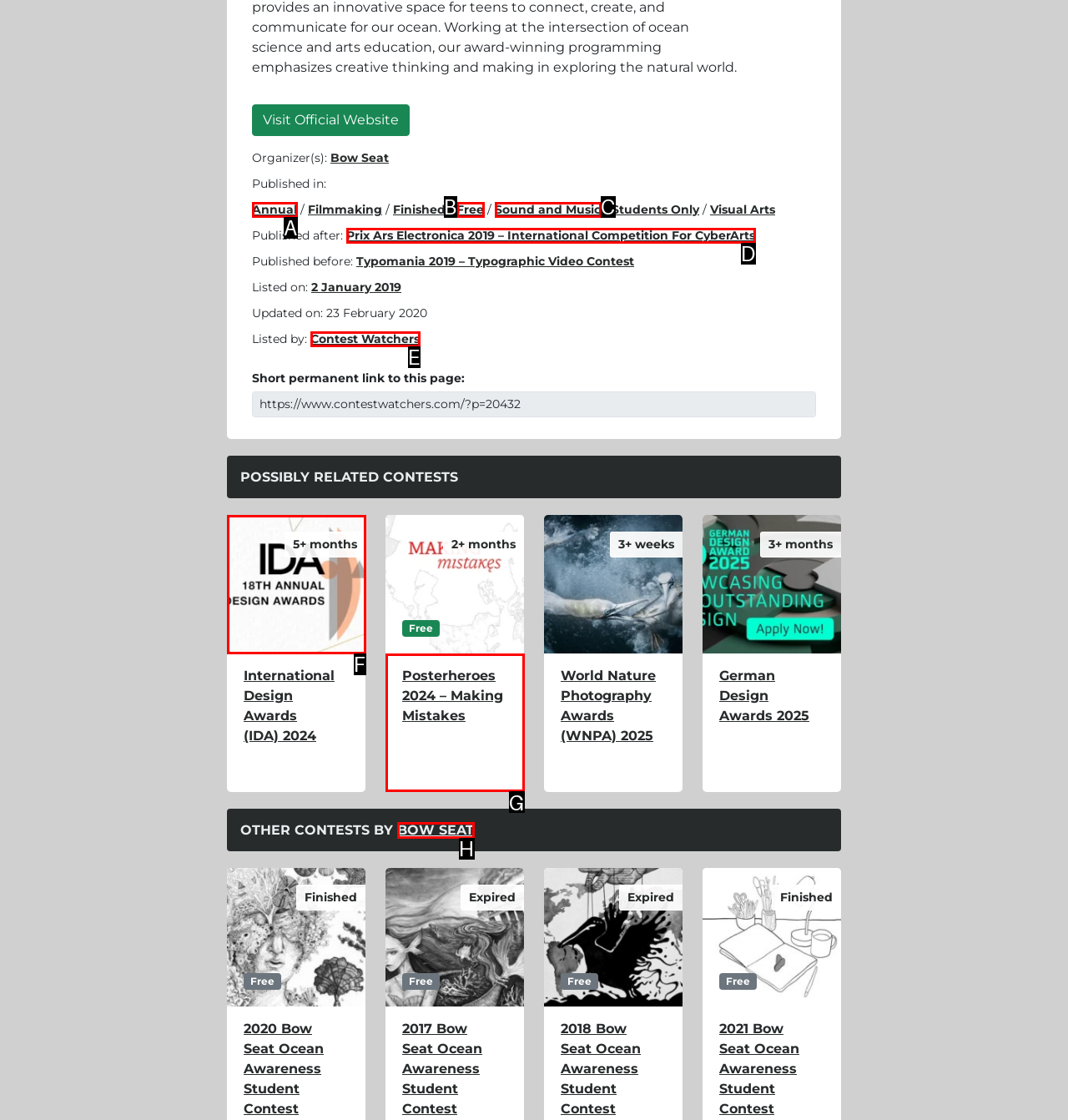Determine the HTML element to click for the instruction: Explore the Posterheroes 2024 – Making Mistakes contest.
Answer with the letter corresponding to the correct choice from the provided options.

G